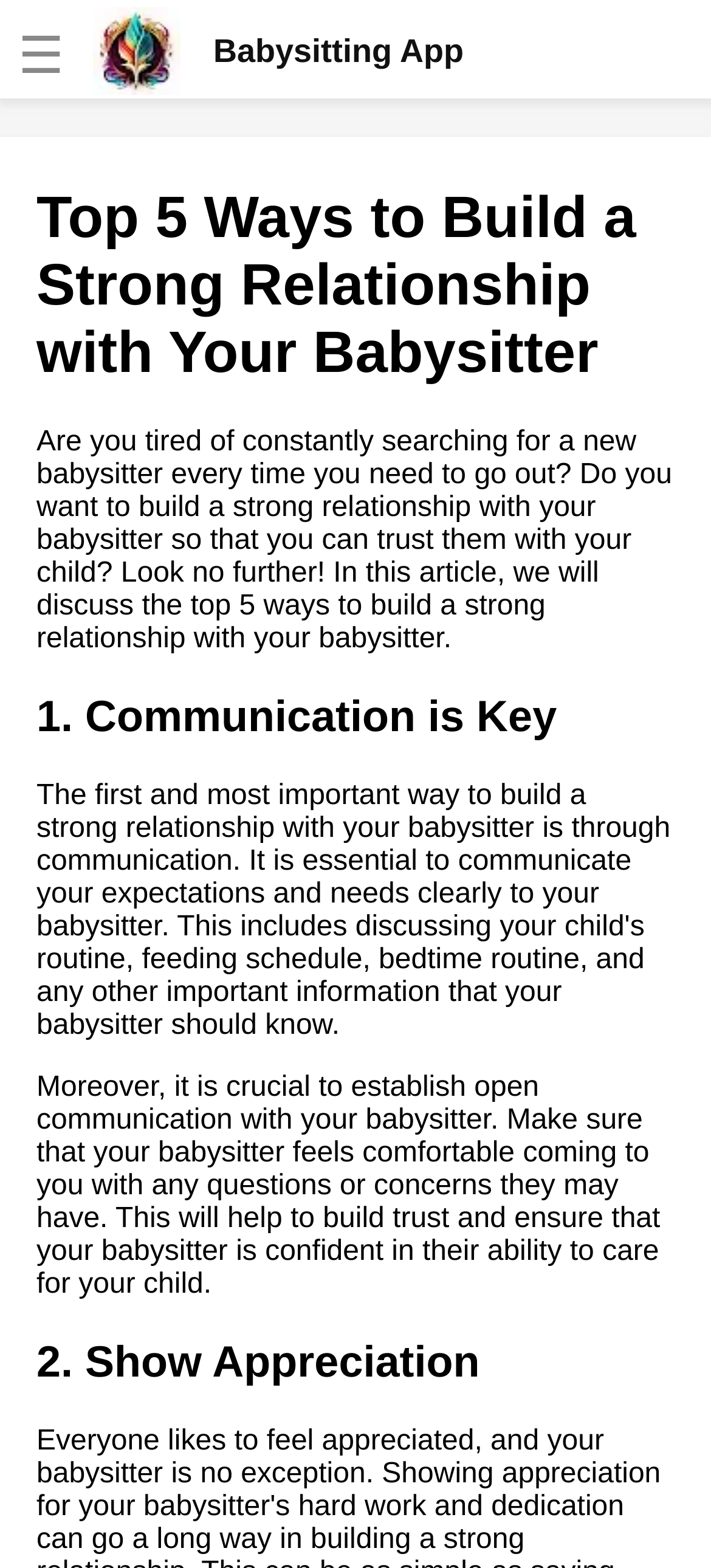Determine the bounding box coordinates of the clickable region to carry out the instruction: "Read the article about preparing your home for a babysitter".

[0.038, 0.087, 0.615, 0.148]